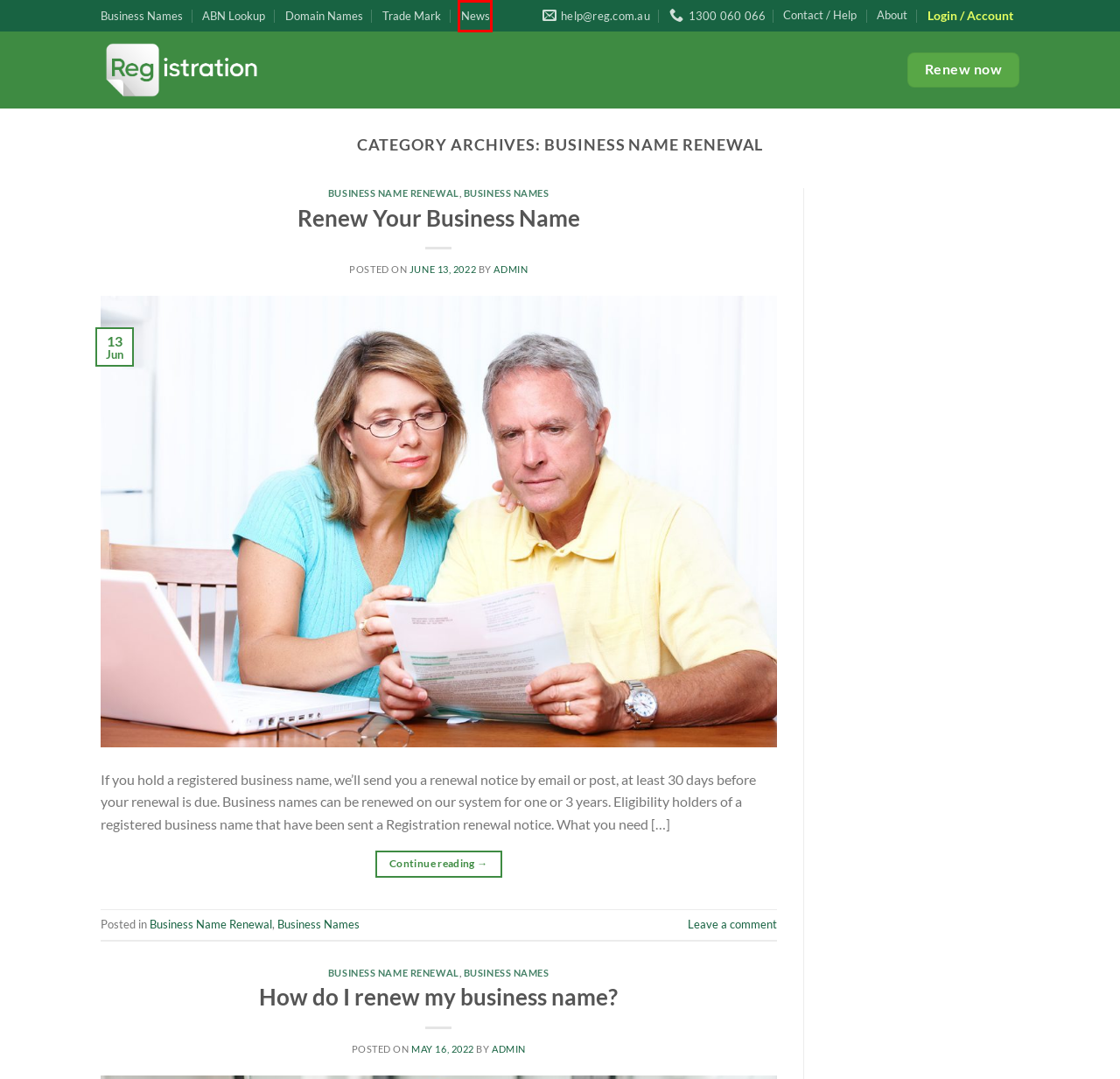Examine the screenshot of the webpage, noting the red bounding box around a UI element. Pick the webpage description that best matches the new page after the element in the red bounding box is clicked. Here are the candidates:
A. Renew - Registration - Australian Business Name Registration and Renewal Service
B. ABN Lookup – Australian Business Name Lookup
C. Domain Names – Registration
D. Registration – Business Name Registration and Renewal Services for Australian Businesses
E. Business News – Registration
F. Business Names – Registration
G. Contact – Registration
H. Admin – Registration

E